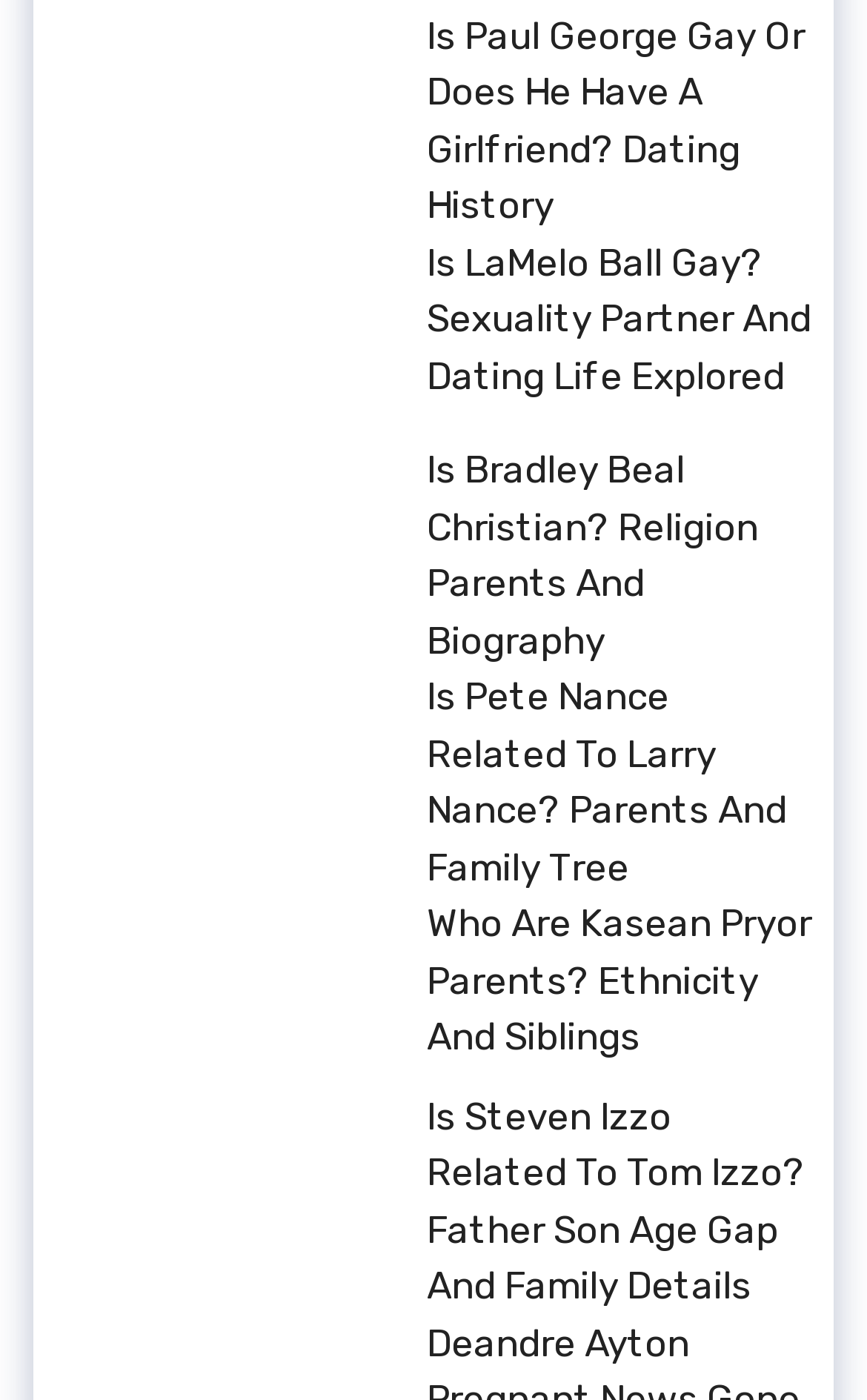Specify the bounding box coordinates of the area to click in order to follow the given instruction: "Check if Pete Nance is related to Larry Nance."

[0.064, 0.479, 0.449, 0.627]